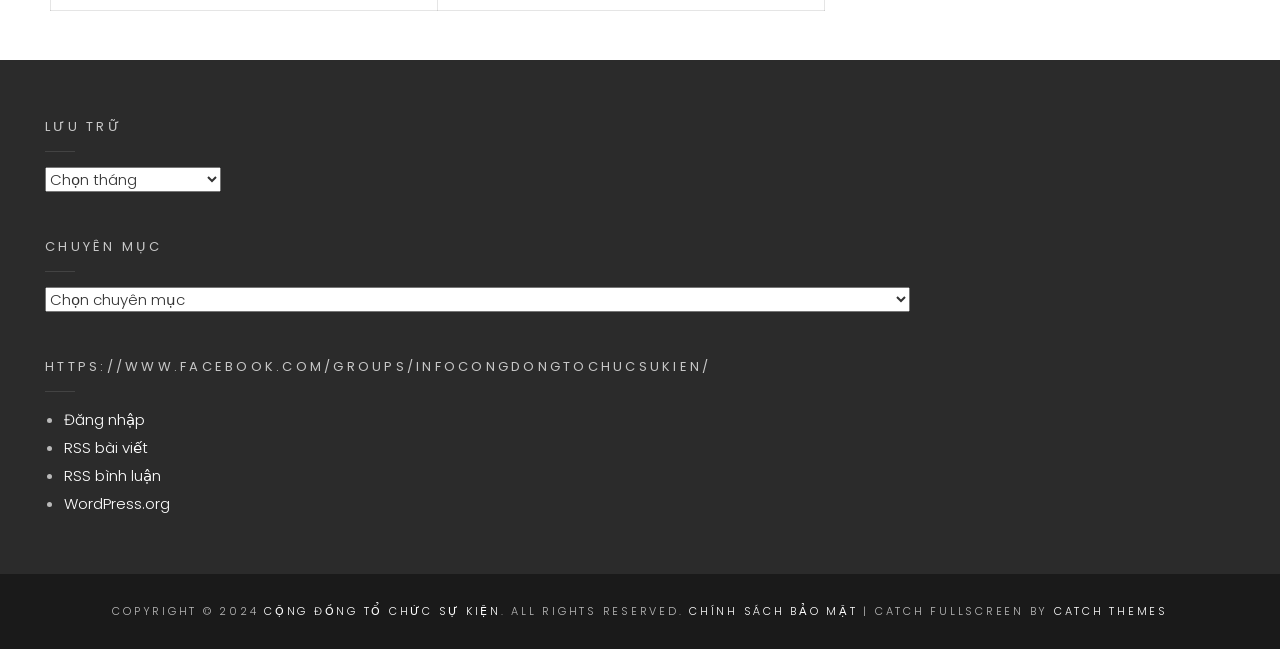Respond with a single word or short phrase to the following question: 
How many comboboxes are there?

2